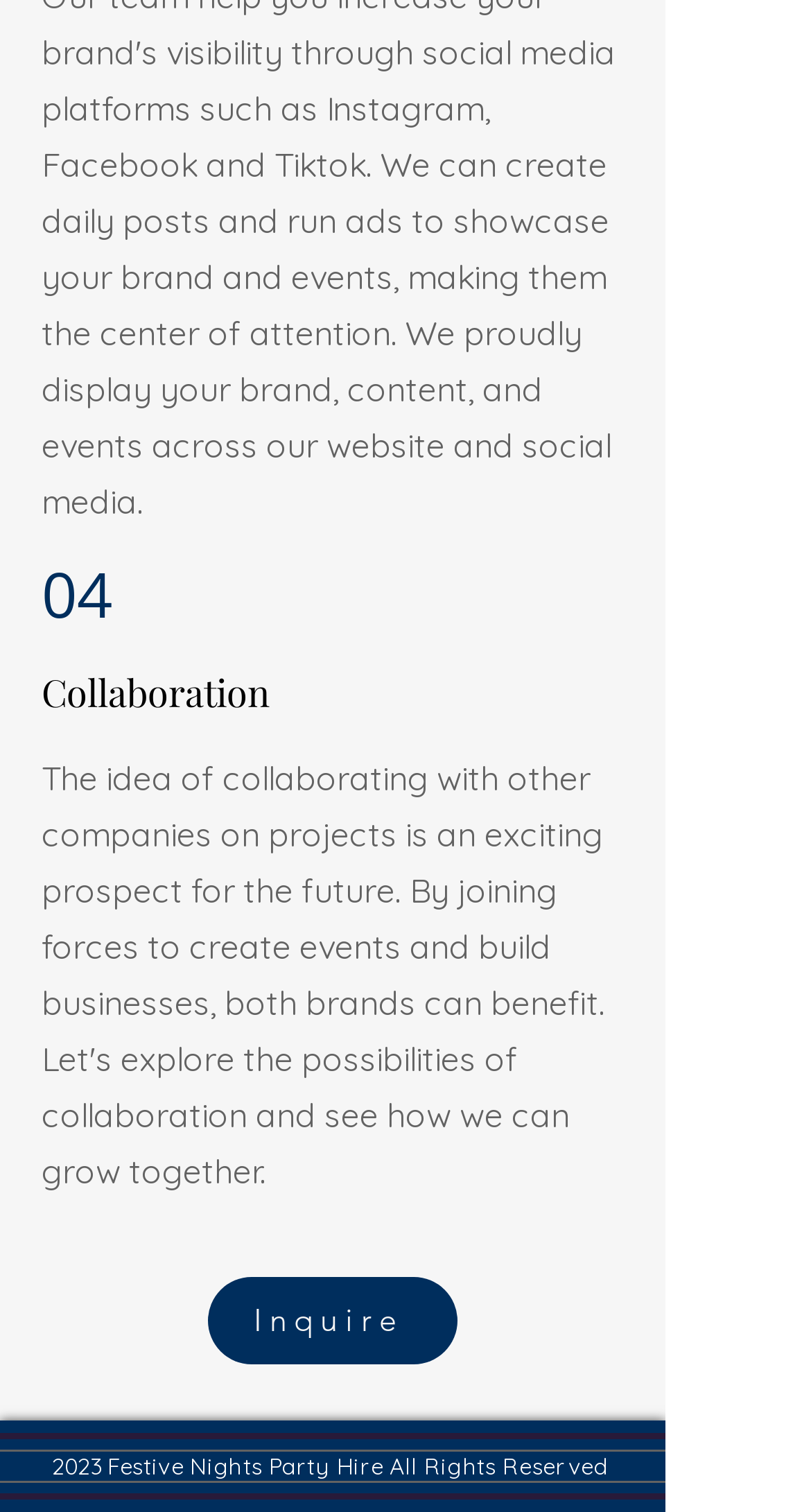Extract the bounding box coordinates for the HTML element that matches this description: "Inquire". The coordinates should be four float numbers between 0 and 1, i.e., [left, top, right, bottom].

[0.256, 0.844, 0.564, 0.902]